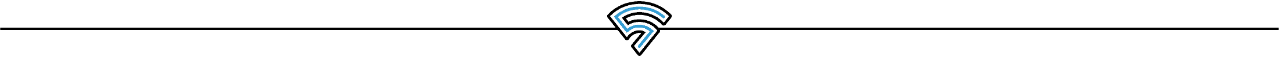What type of entities are featured in the image?
Please give a well-detailed answer to the question.

The image showcases a diverse range of reputable entities, illustrating the subject's extensive involvement and contributions within various fields, which suggests that the entities are organizations of good standing and credibility.